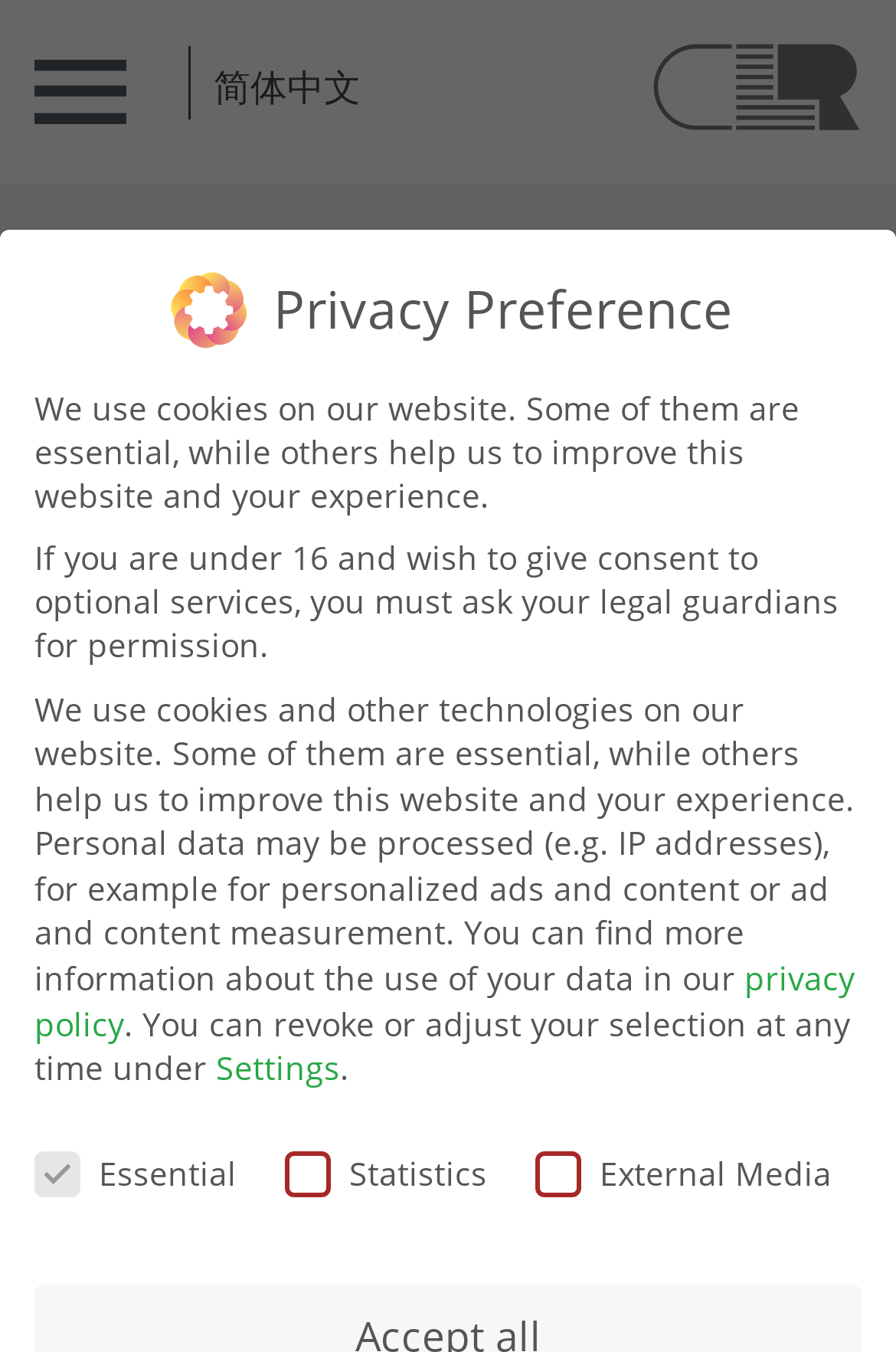What is the topic of the text below the heading?
Please give a detailed and thorough answer to the question, covering all relevant points.

The text below the heading 'Happy scalp, happy hair' discusses the use of cookies and other technologies on the website, as well as the processing of personal data. This suggests that the topic of the text is related to cookies and data processing.